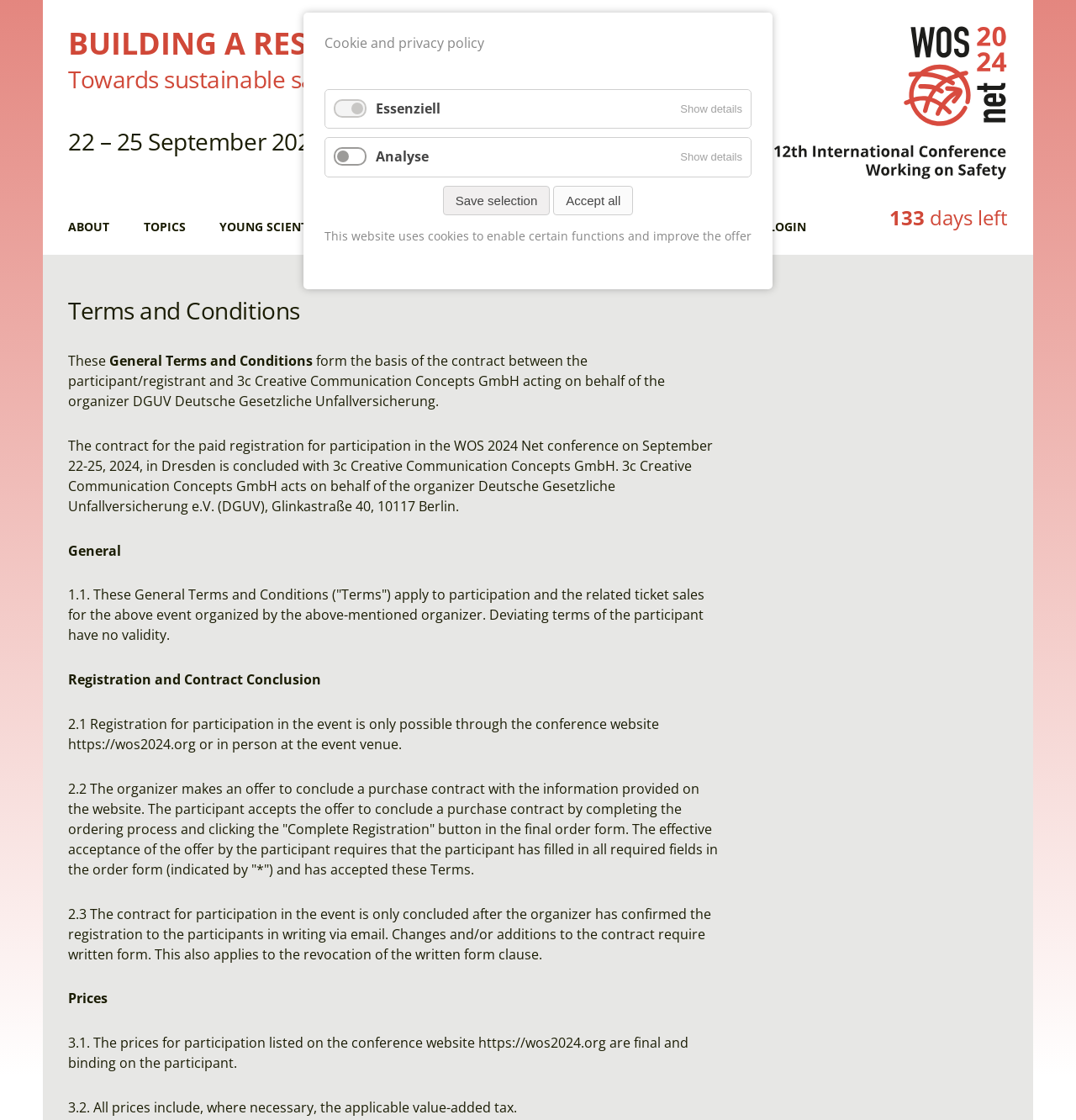Please provide a comprehensive answer to the question below using the information from the image: How can participants register for the conference?

I found the answer by reading the StaticText element '2.1 Registration for participation in the event is only possible through the conference website https://wos2024.org or in person at the event venue.' which provides the registration options for participants.